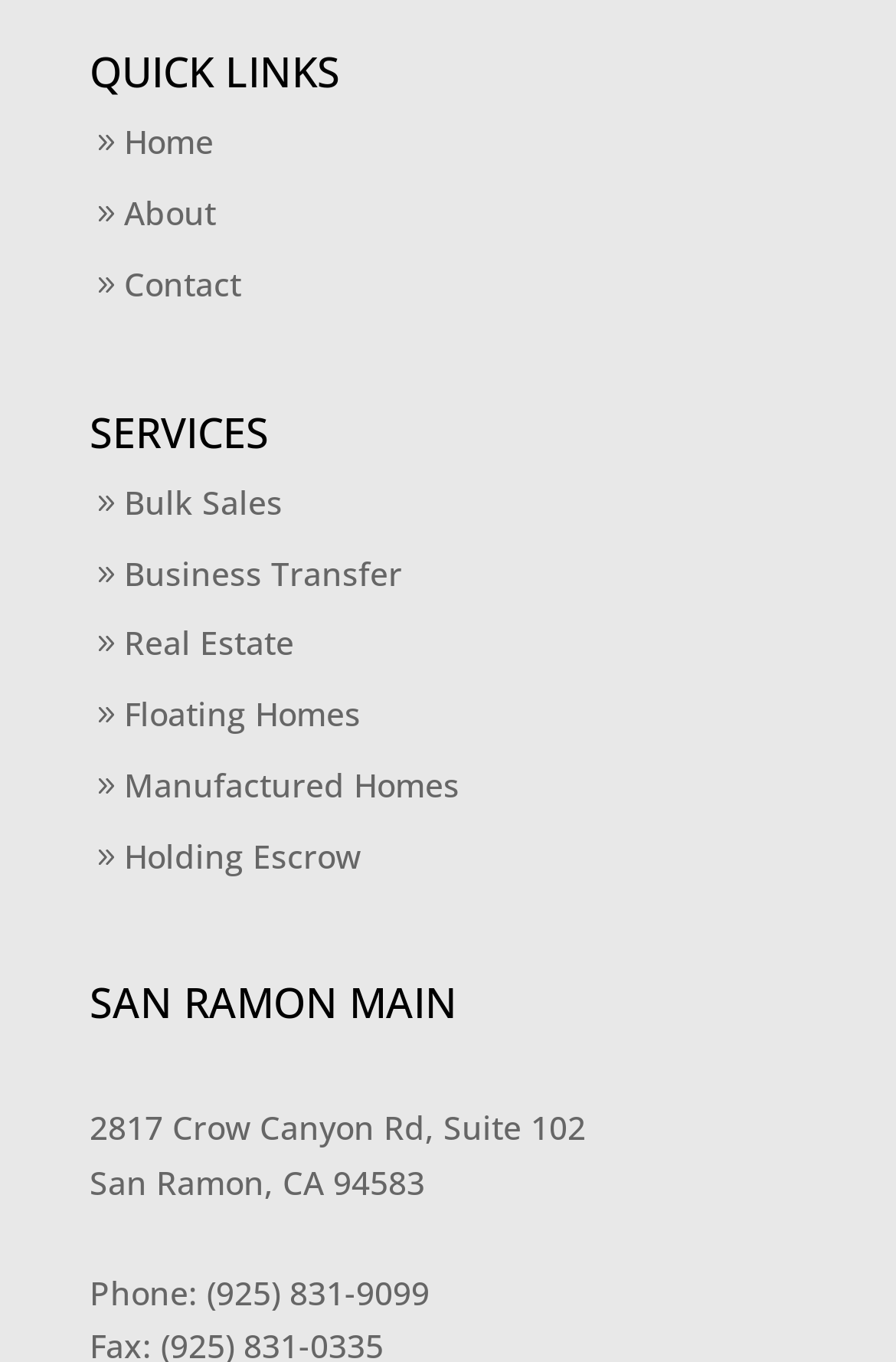Pinpoint the bounding box coordinates of the clickable area necessary to execute the following instruction: "go to home page". The coordinates should be given as four float numbers between 0 and 1, namely [left, top, right, bottom].

[0.138, 0.088, 0.238, 0.121]